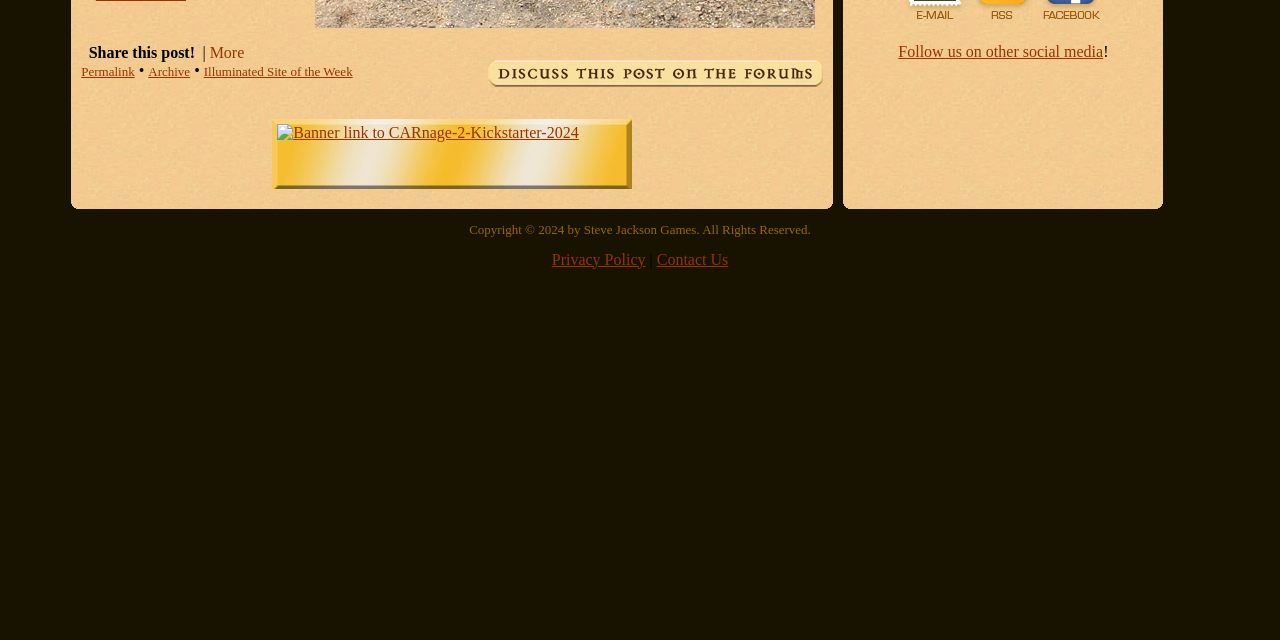Determine the bounding box coordinates of the UI element that matches the following description: "Illuminated Site of the Week". The coordinates should be four float numbers between 0 and 1 in the format [left, top, right, bottom].

[0.159, 0.099, 0.276, 0.123]